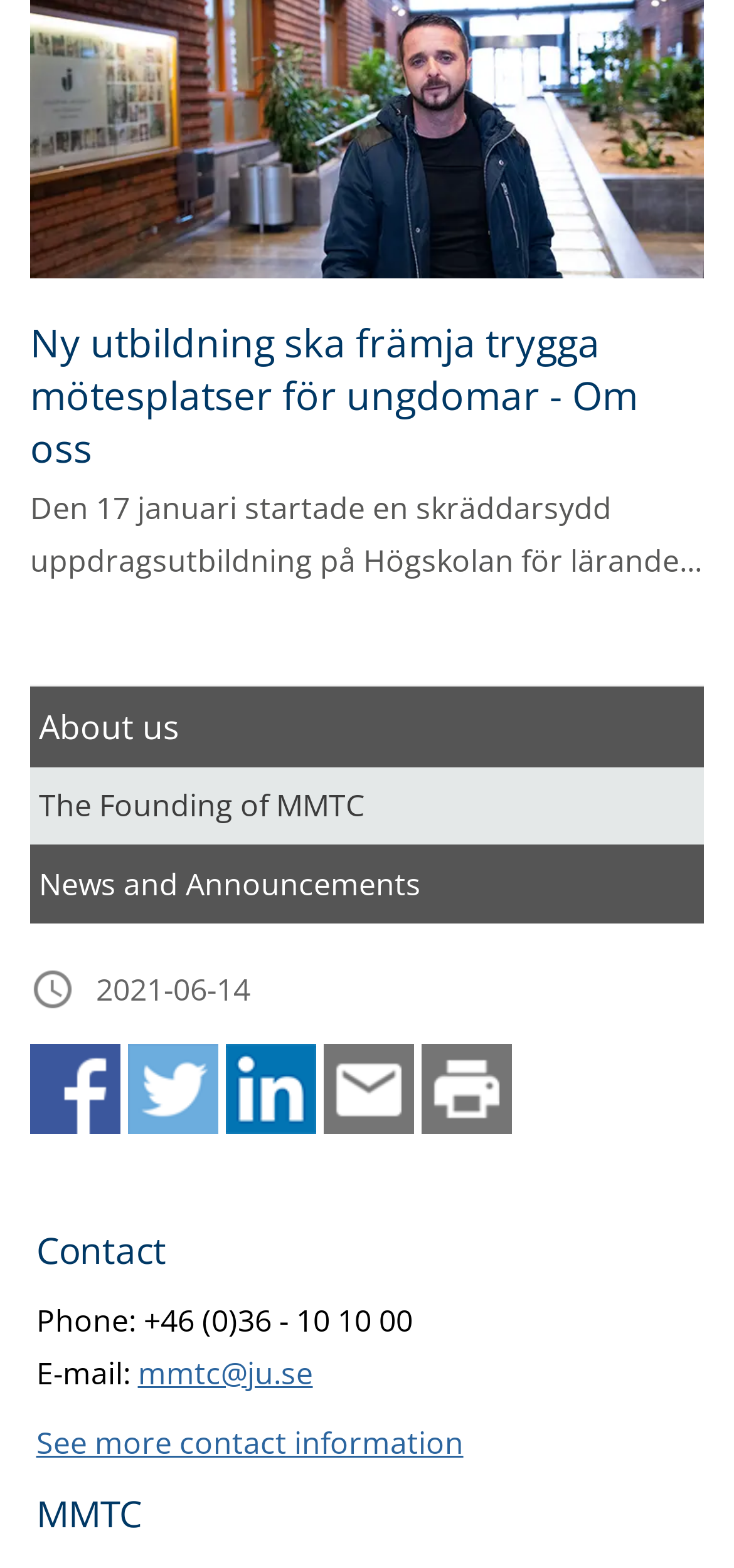Highlight the bounding box coordinates of the region I should click on to meet the following instruction: "See more contact information".

[0.049, 0.907, 0.631, 0.939]